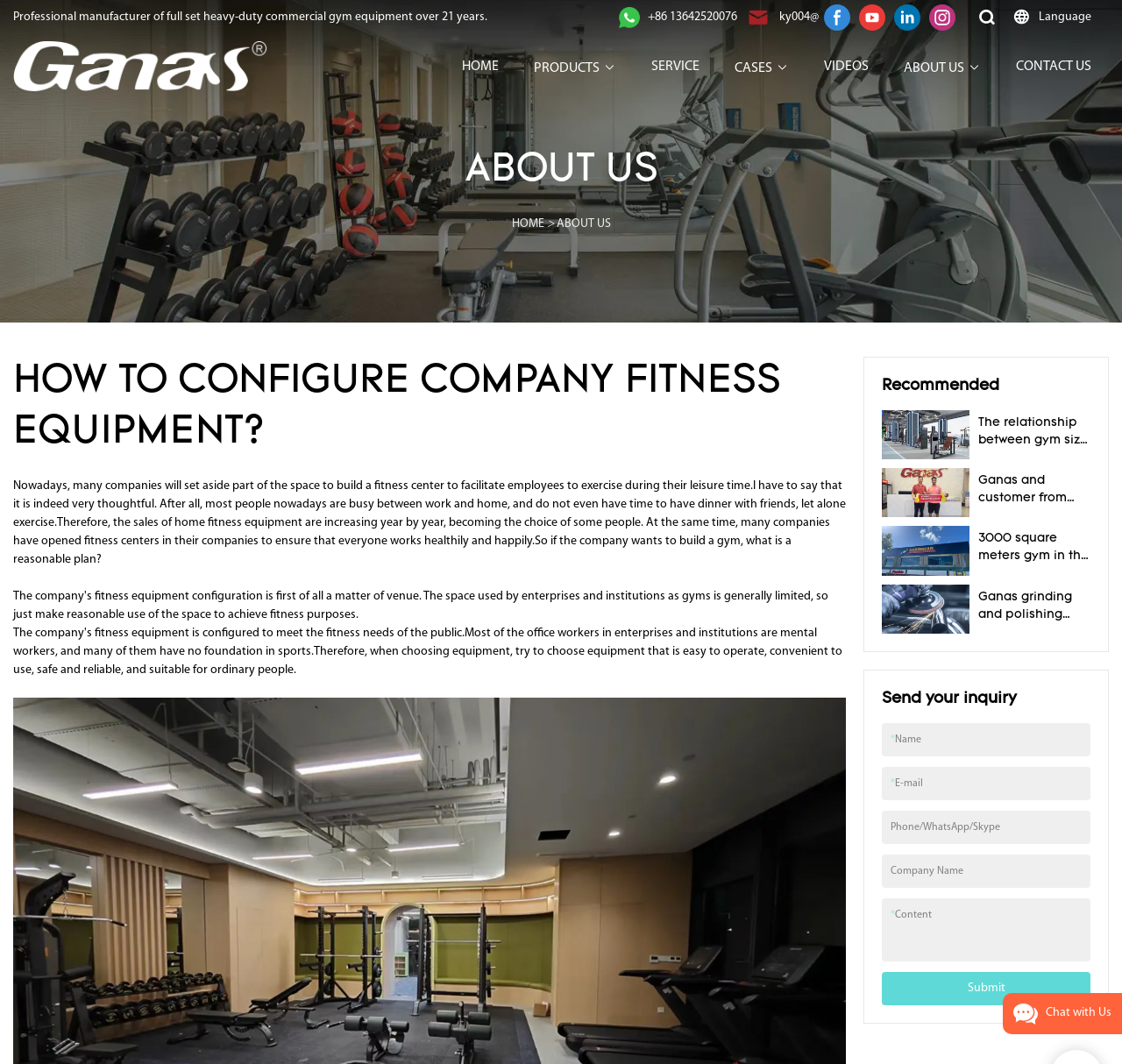Identify the bounding box coordinates of the clickable region required to complete the instruction: "Click the 'HOME' link". The coordinates should be given as four float numbers within the range of 0 and 1, i.e., [left, top, right, bottom].

[0.412, 0.053, 0.445, 0.072]